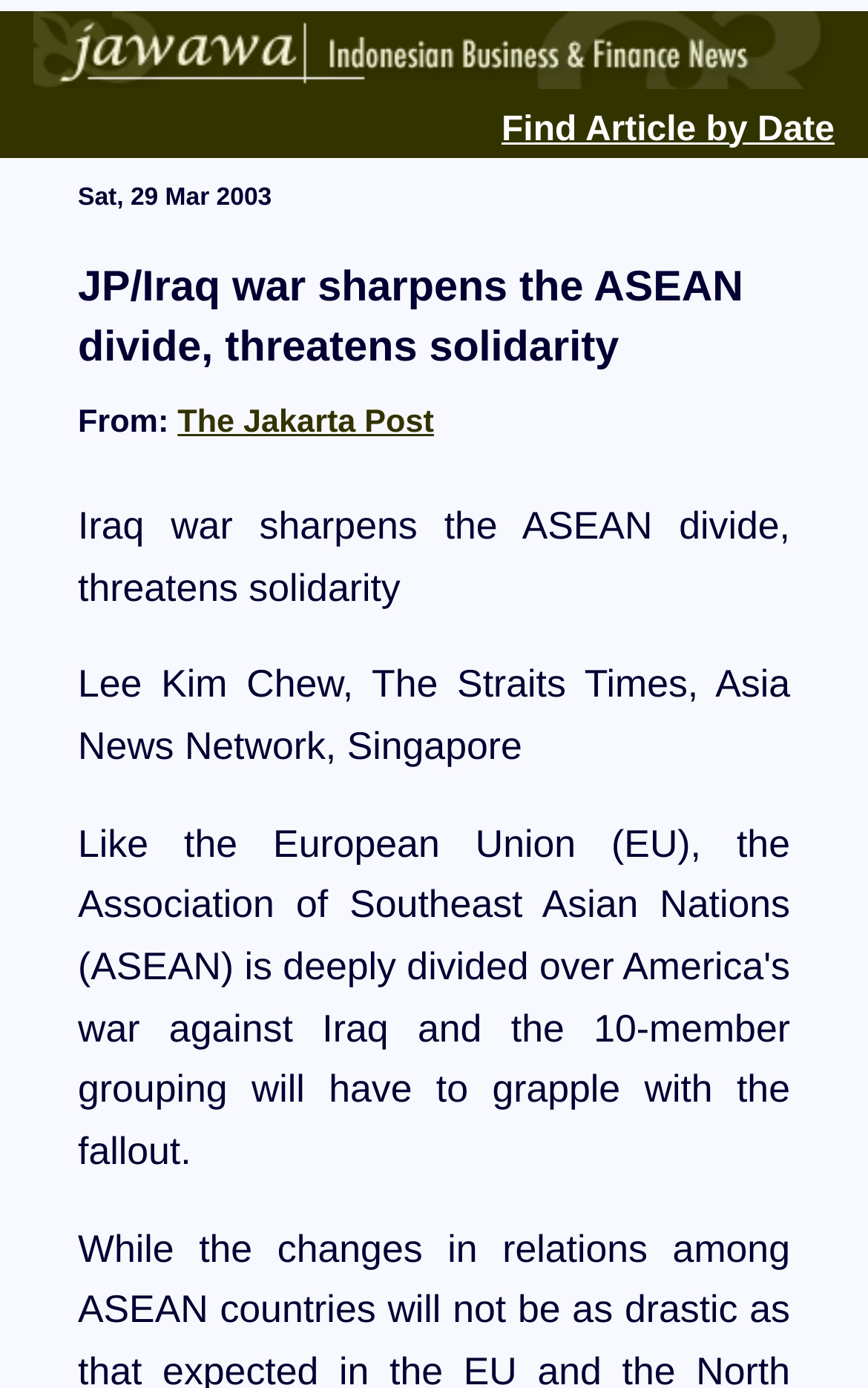Please analyze the image and give a detailed answer to the question:
How many links are present at the top of the webpage?

I counted the number of link elements located at the top of the webpage and found two links, one with the text '' and another with the text 'Find Article by Date'.